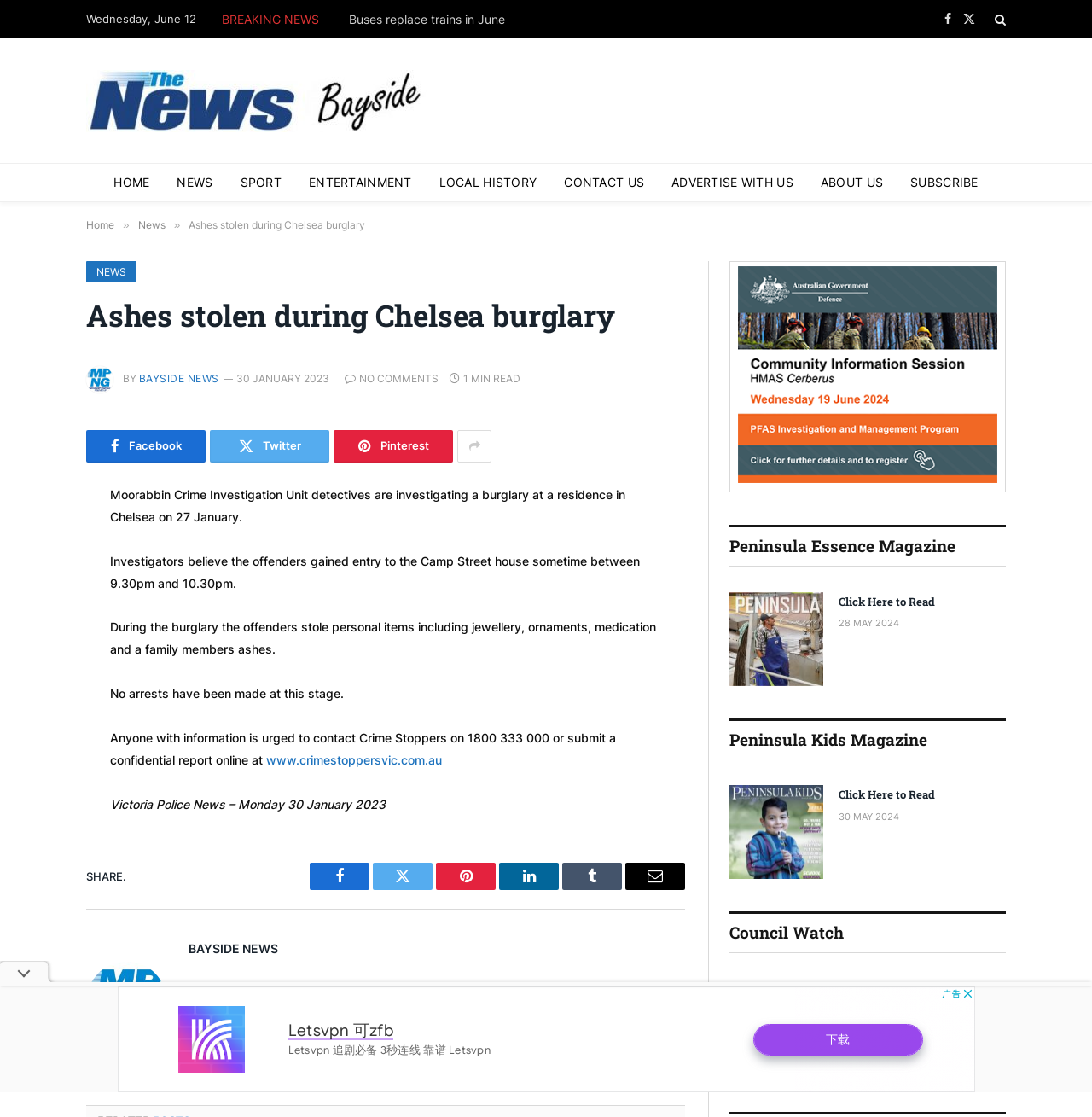Find the bounding box coordinates of the clickable element required to execute the following instruction: "Share the article on Facebook". Provide the coordinates as four float numbers between 0 and 1, i.e., [left, top, right, bottom].

[0.008, 0.468, 0.039, 0.499]